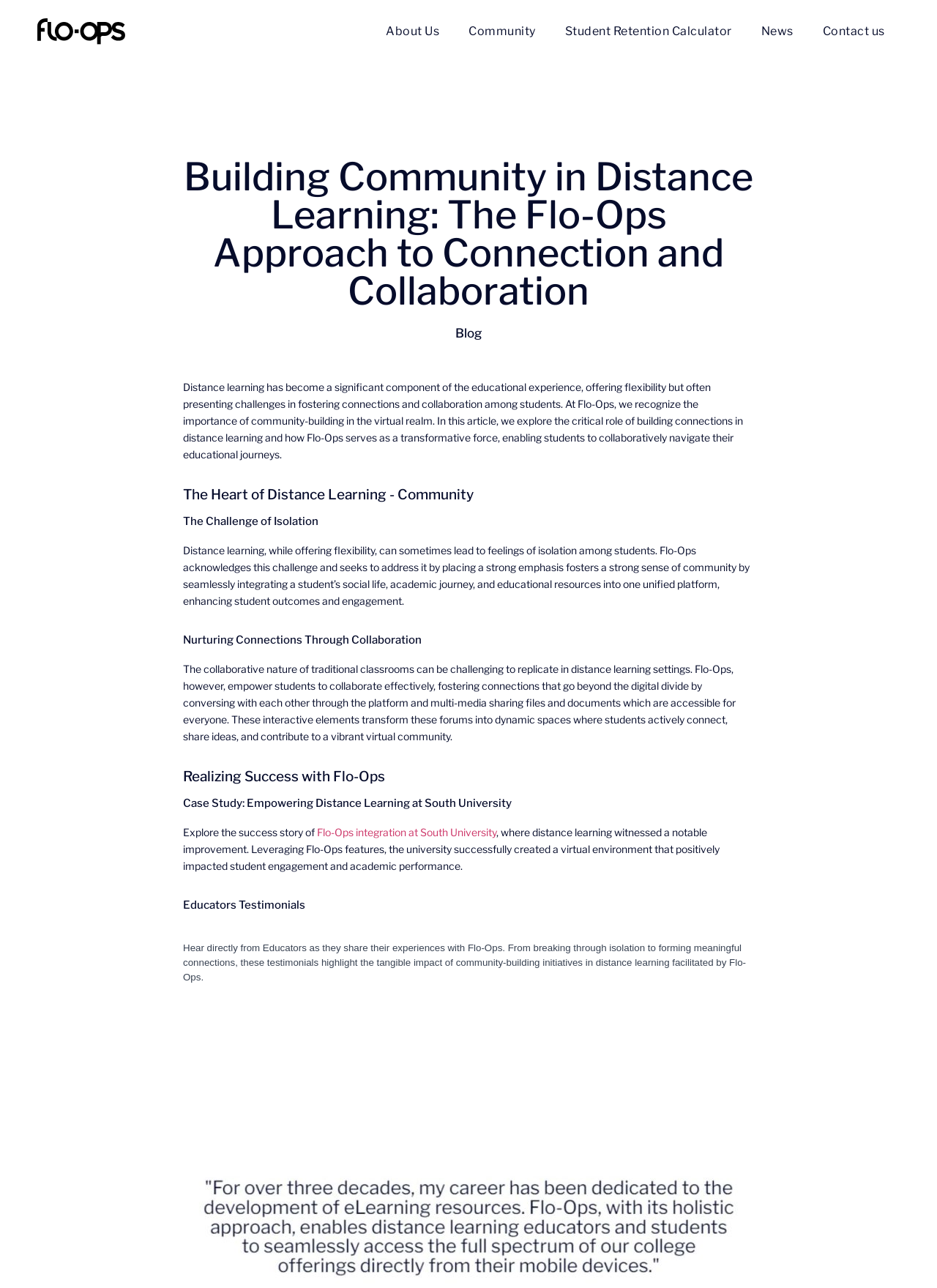Give a detailed explanation of the elements present on the webpage.

The webpage is about Flo-Ops, a platform that redefines distance learning through community-building. At the top, there are six links: an empty link, followed by "About Us", "Community", "Student Retention Calculator", "News", and "Contact us". Below these links, there is a heading that reads "Building Community in Distance Learning: The Flo-Ops Approach to Connection and Collaboration".

The main content of the webpage is divided into sections, each with a heading. The first section, "The Heart of Distance Learning - Community", discusses the importance of community-building in distance learning. The text explains that distance learning can be isolating, but Flo-Ops addresses this challenge by emphasizing community.

The next section, "The Challenge of Isolation", highlights the problem of isolation in distance learning and how Flo-Ops seeks to overcome it. This is followed by "Nurturing Connections Through Collaboration", which describes how Flo-Ops enables students to collaborate effectively and fosters connections beyond the digital divide.

The section "Realizing Success with Flo-Ops" showcases a case study of Flo-Ops integration at South University, where distance learning witnessed a notable improvement. There is also a link to explore the success story further.

Finally, the "Educators Testimonials" section features quotes from educators who share their experiences with Flo-Ops, highlighting the impact of community-building initiatives in distance learning.